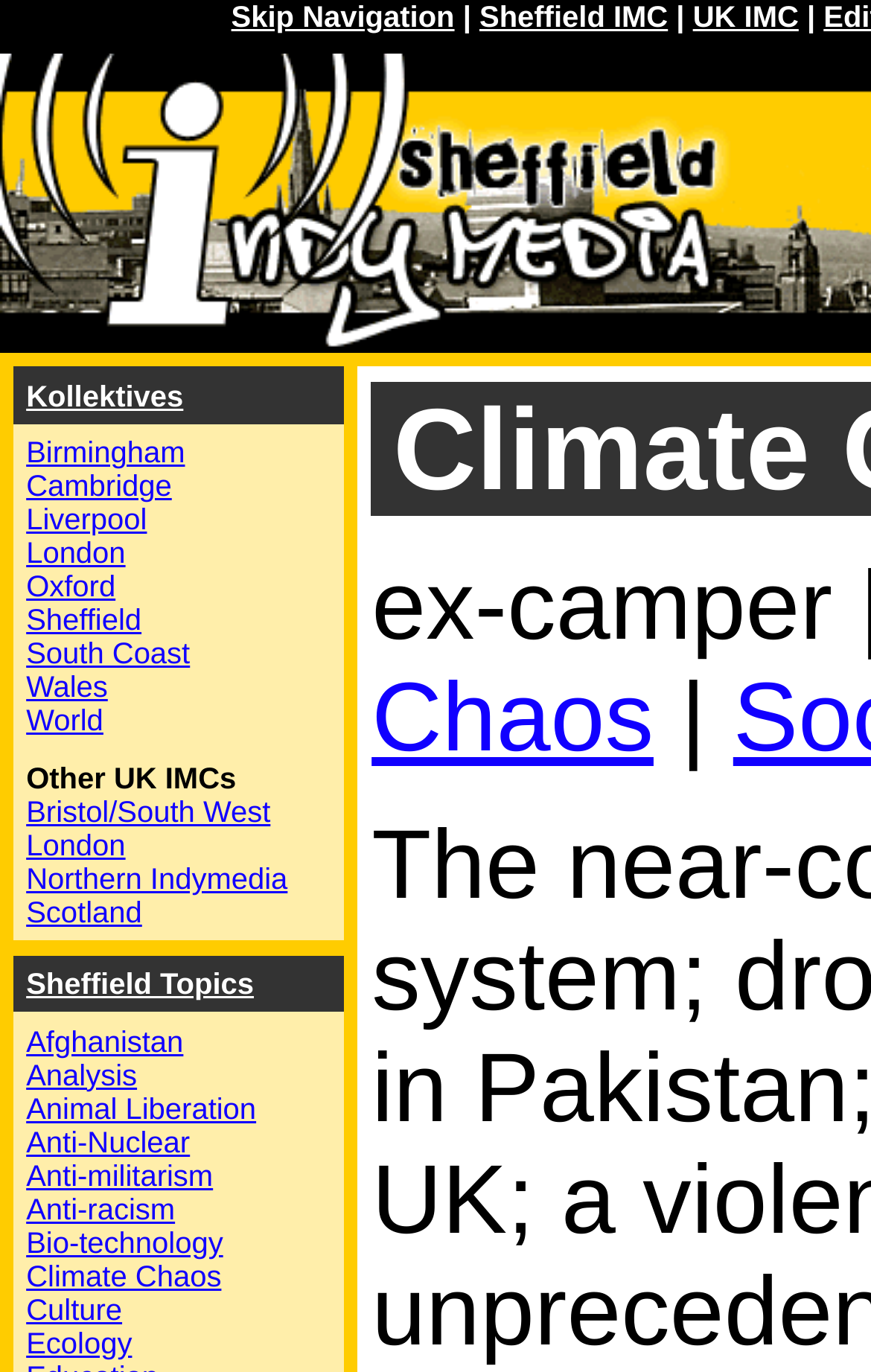Extract the primary header of the webpage and generate its text.

Climate Camp Dissolves Itself